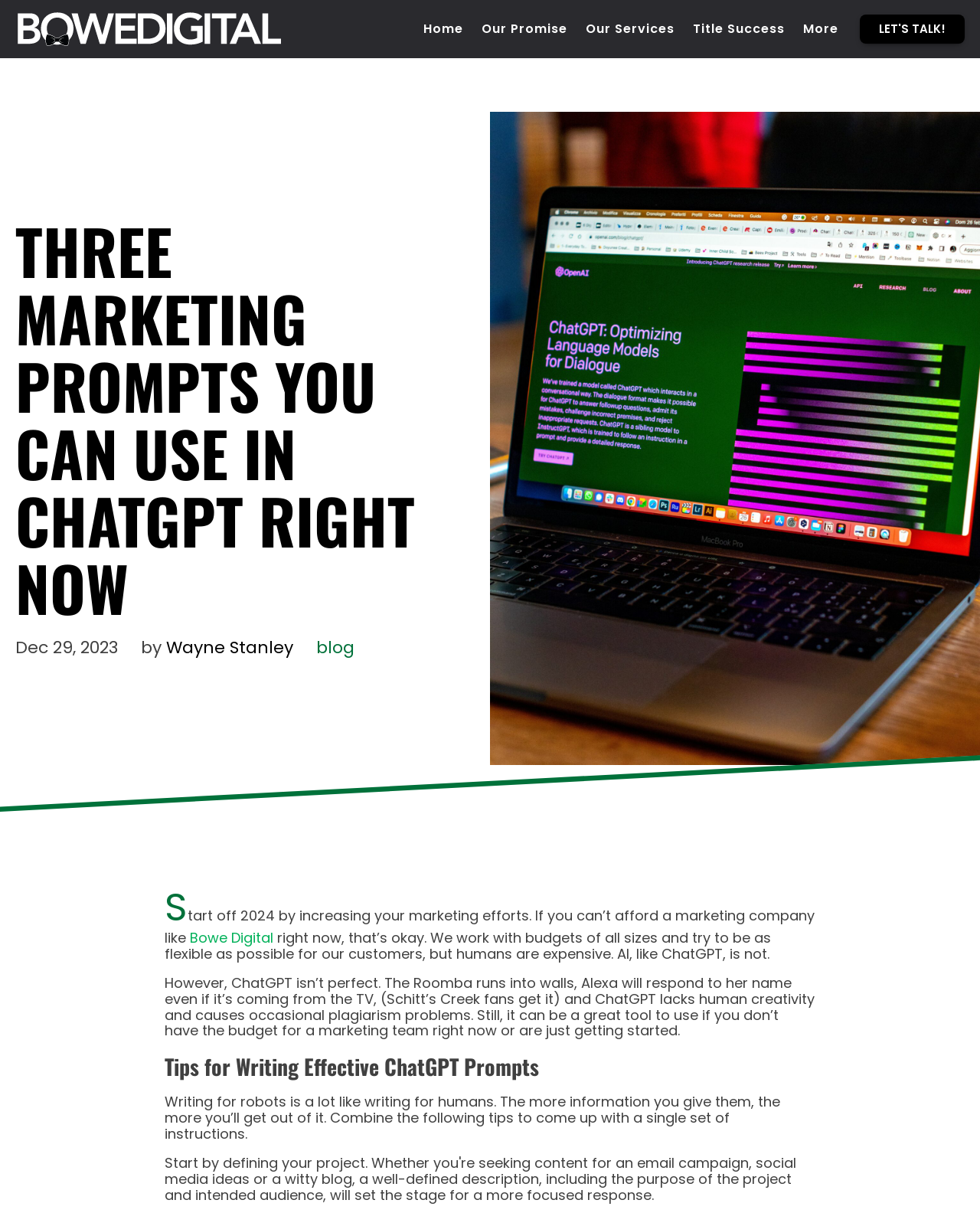Please provide a short answer using a single word or phrase for the question:
What is the date mentioned in the webpage?

Dec 29, 2023